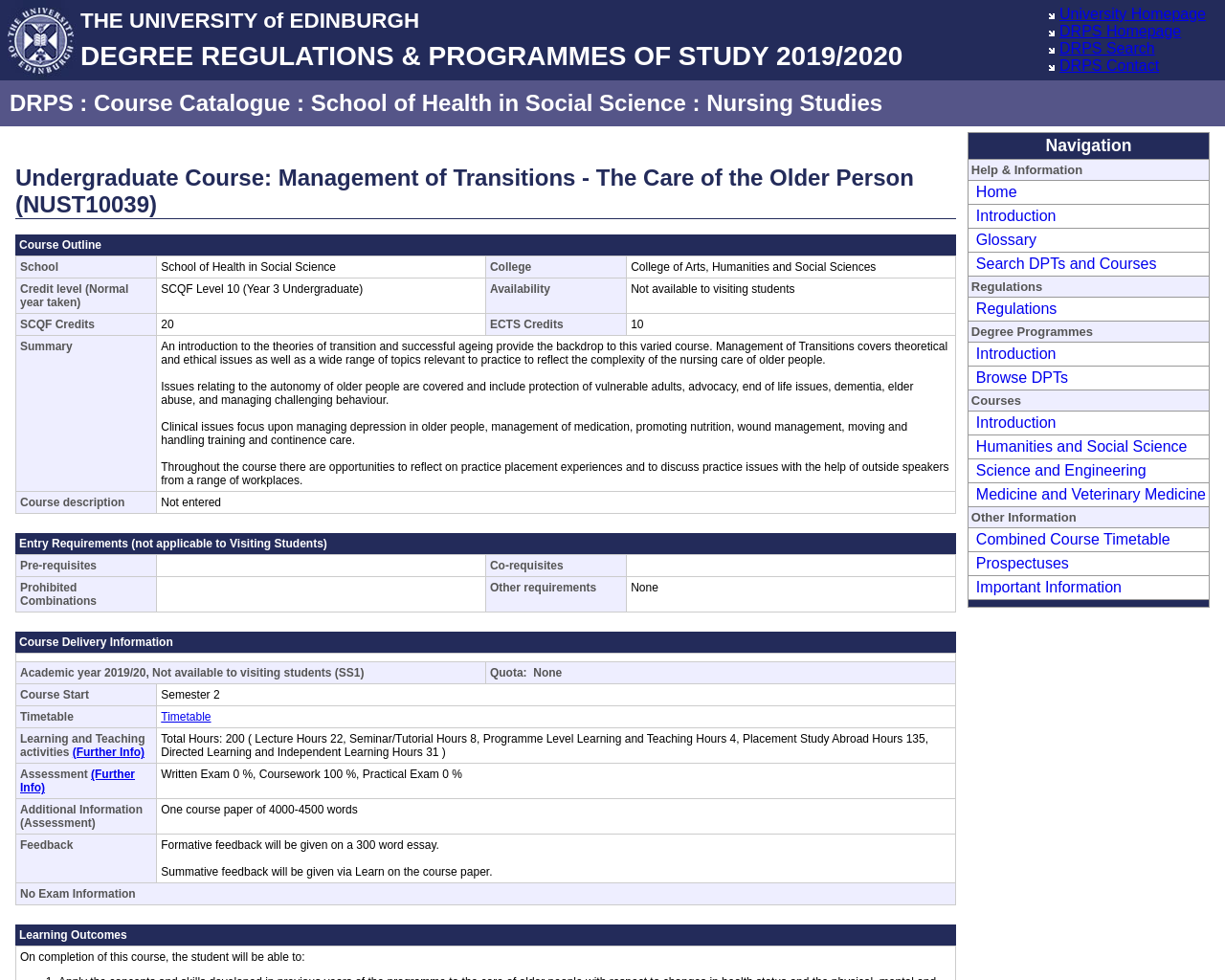Please find the bounding box coordinates of the element's region to be clicked to carry out this instruction: "View the Course Outline table".

[0.012, 0.239, 0.78, 0.525]